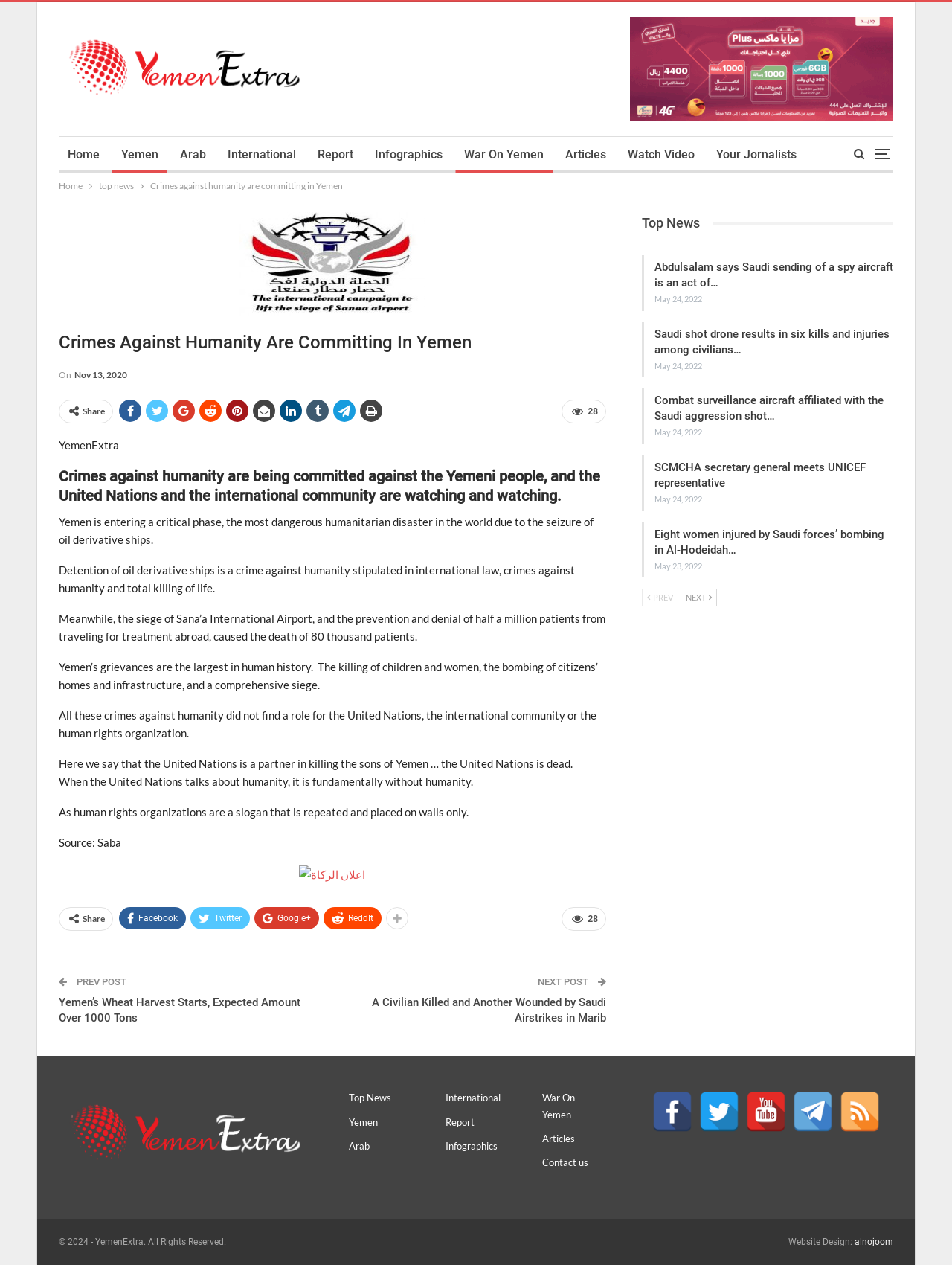Answer this question in one word or a short phrase: What is the name of the website?

YemenExtra